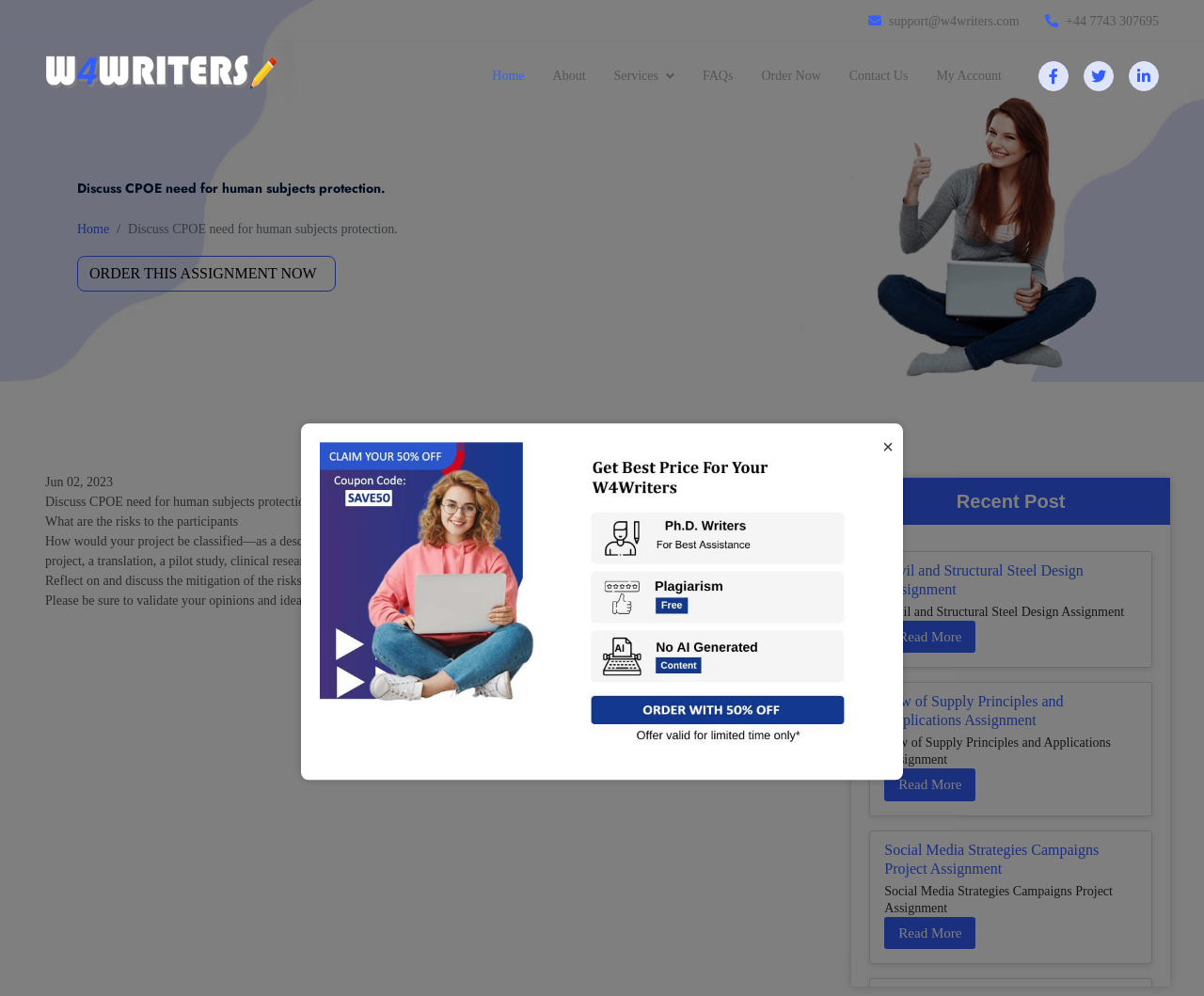Provide the bounding box coordinates for the UI element described in this sentence: "My Account". The coordinates should be four float values between 0 and 1, i.e., [left, top, right, bottom].

[0.766, 0.042, 0.844, 0.111]